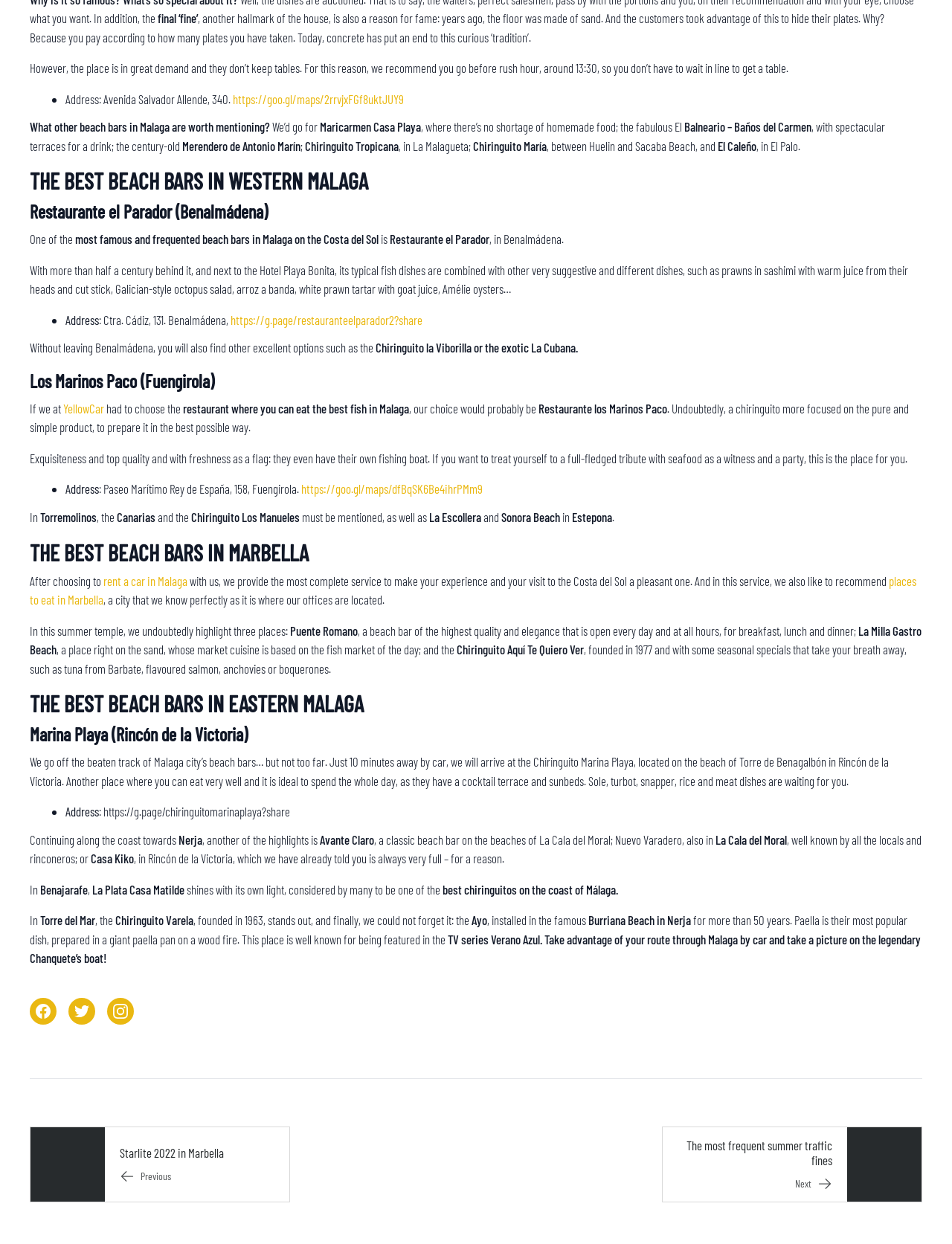Find the bounding box coordinates of the element to click in order to complete this instruction: "check the map of Marina Playa". The bounding box coordinates must be four float numbers between 0 and 1, denoted as [left, top, right, bottom].

[0.104, 0.646, 0.305, 0.658]